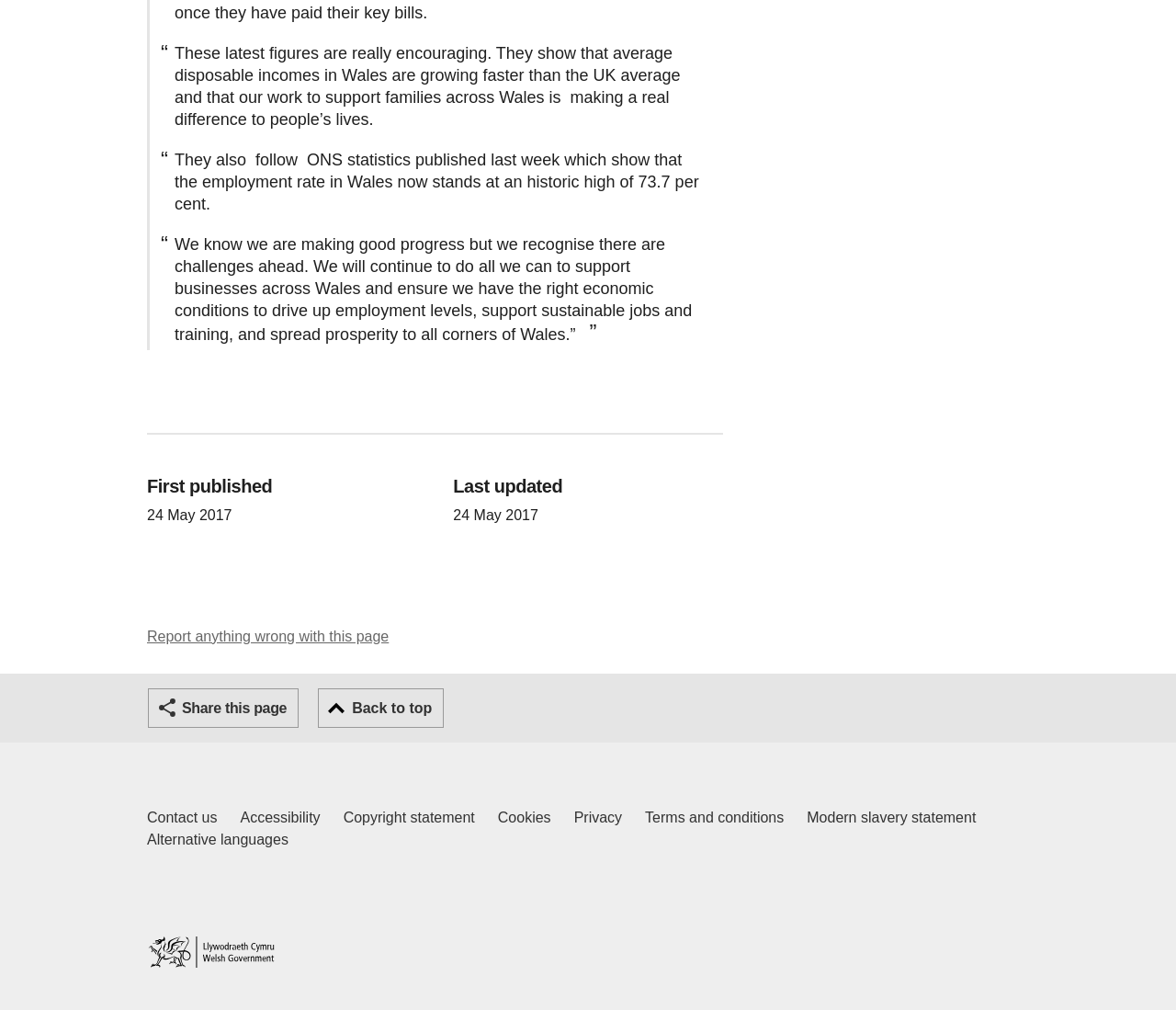Answer the following query with a single word or phrase:
What is the main topic of the webpage?

Economic progress in Wales